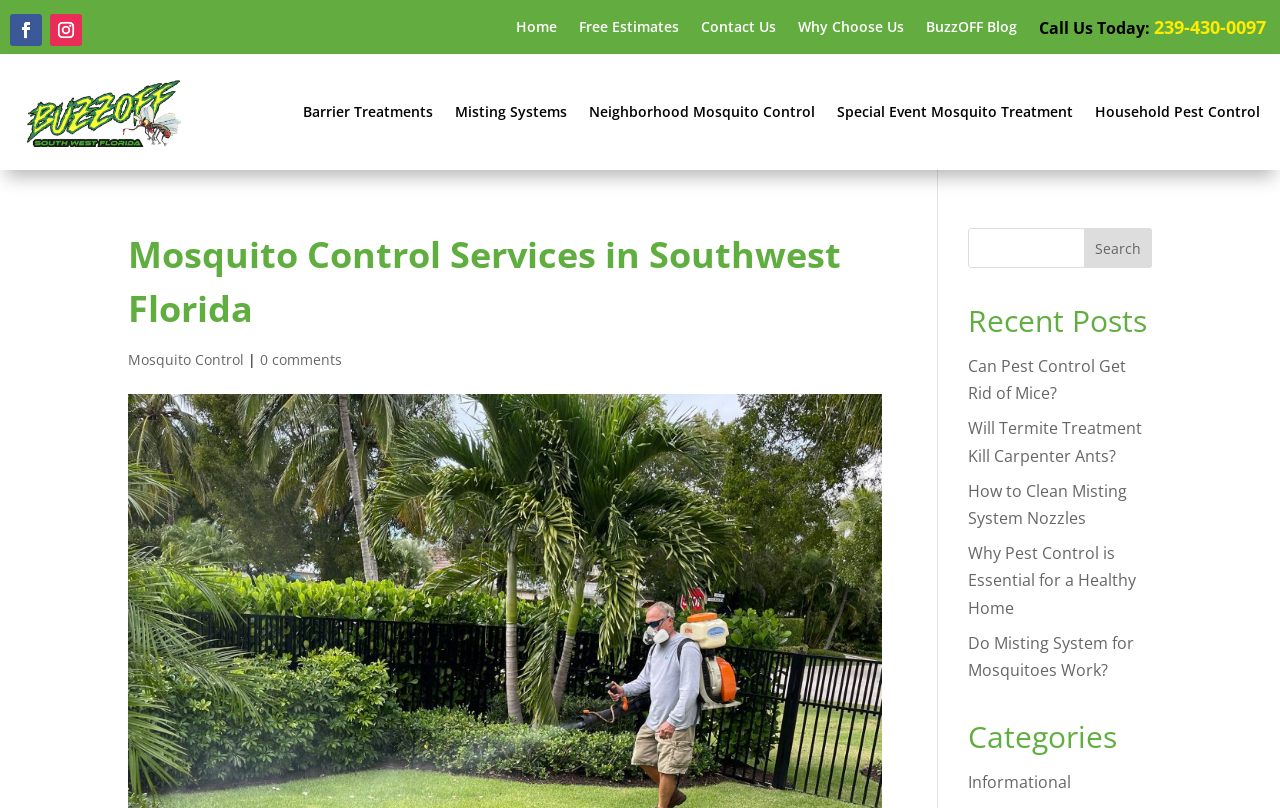Locate the bounding box coordinates of the area where you should click to accomplish the instruction: "Call the phone number".

[0.902, 0.019, 0.989, 0.048]